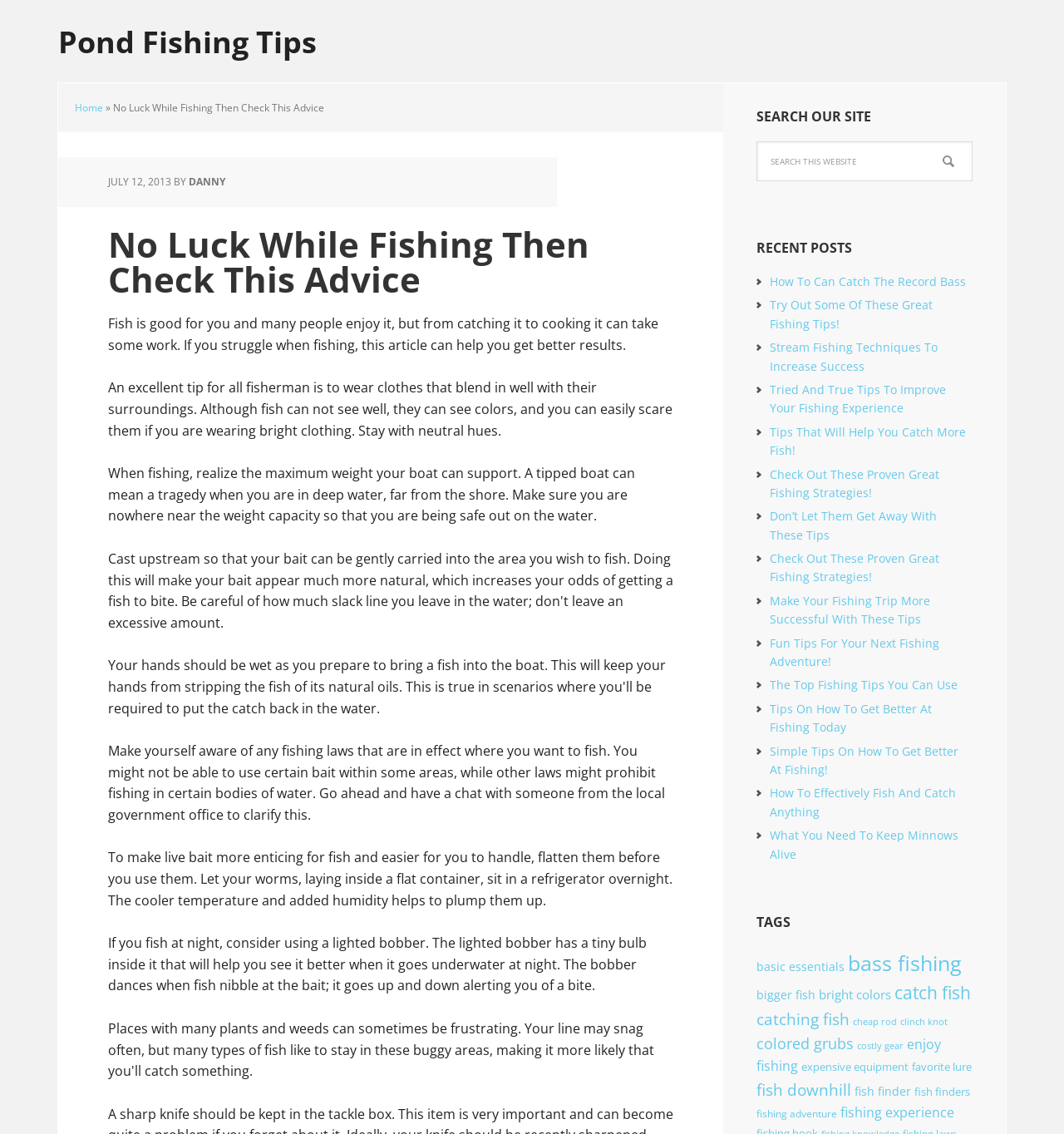Show the bounding box coordinates of the region that should be clicked to follow the instruction: "Check the recent post 'Try Out Some Of These Great Fishing Tips!' ."

[0.723, 0.262, 0.877, 0.292]